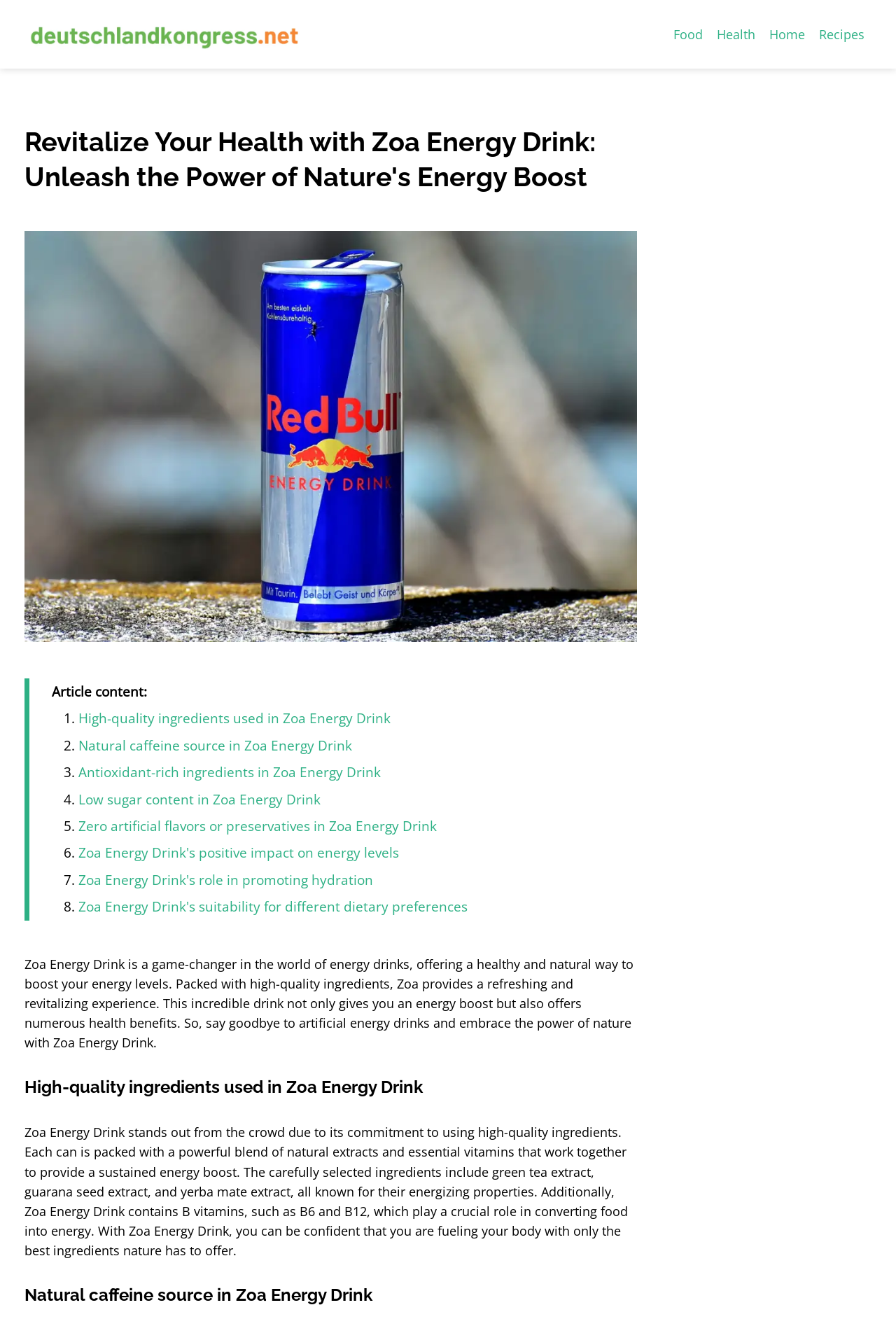Pinpoint the bounding box coordinates of the clickable element to carry out the following instruction: "Click on the 'Natural caffeine source in Zoa Energy Drink' link."

[0.088, 0.555, 0.393, 0.569]